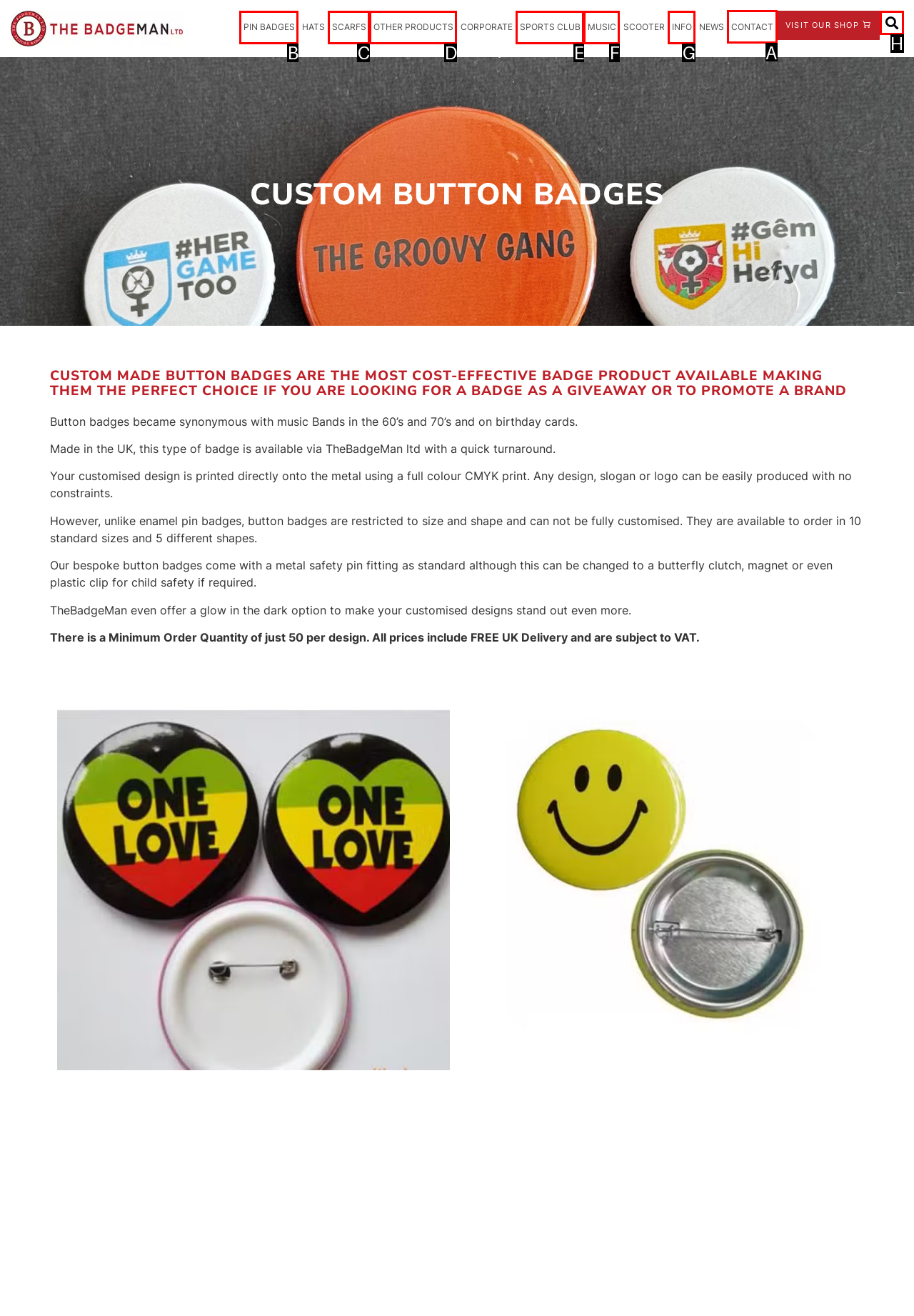Identify the HTML element you need to click to achieve the task: Go to the 'CONTACT' page. Respond with the corresponding letter of the option.

A